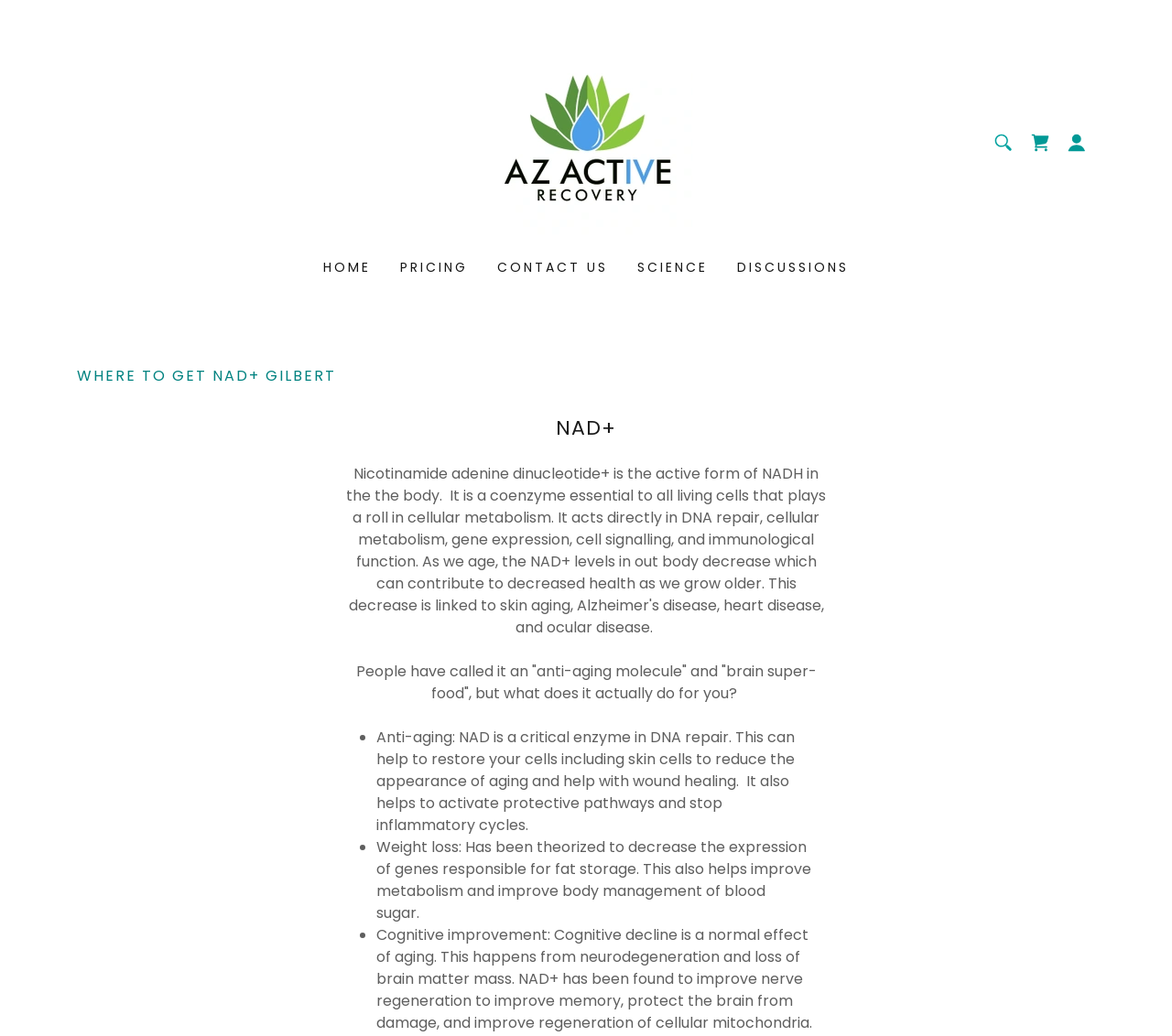Find the primary header on the webpage and provide its text.

WHERE TO GET NAD+ GILBERT